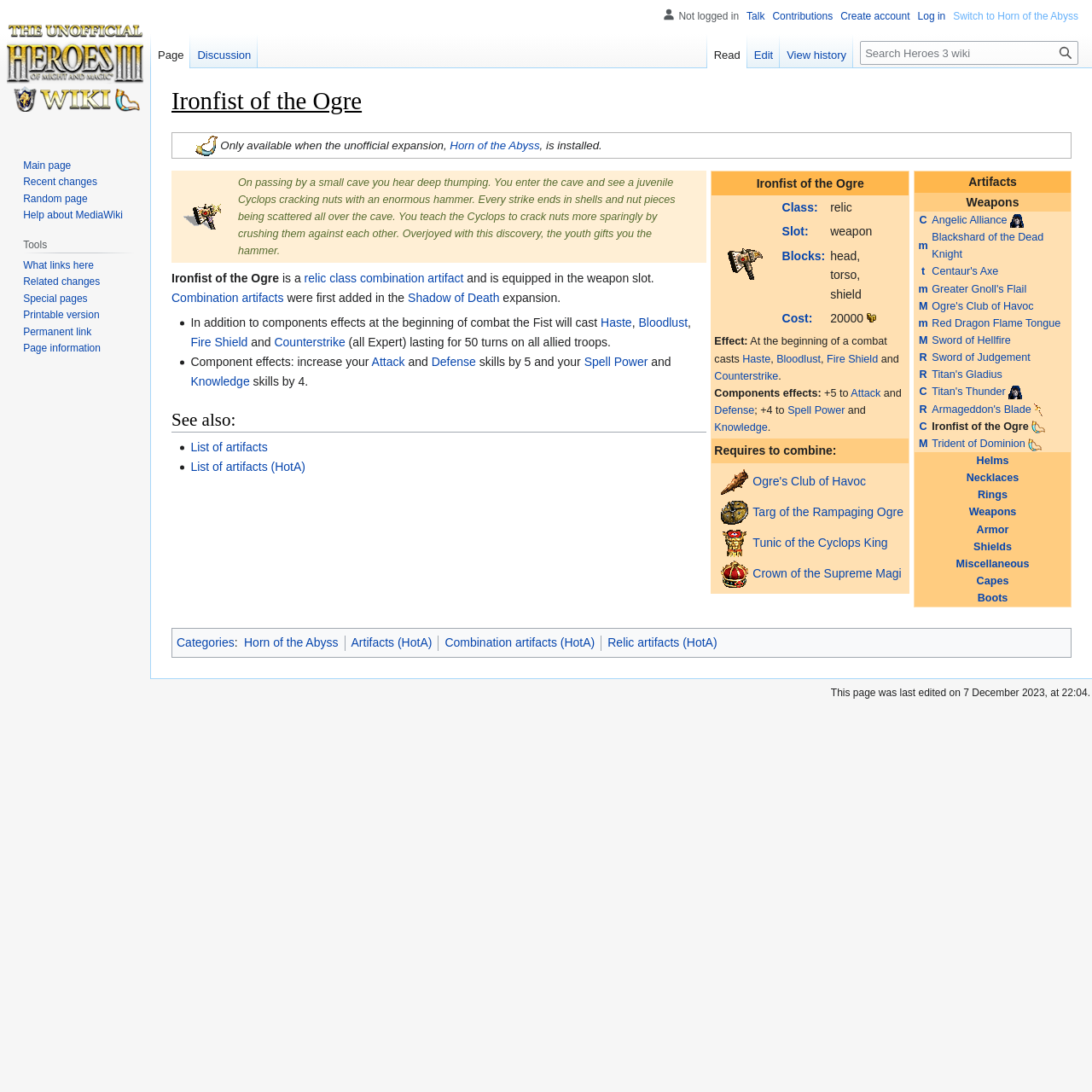From the webpage screenshot, identify the region described by List of artifacts. Provide the bounding box coordinates as (top-left x, top-left y, bottom-right x, bottom-right y), with each value being a floating point number between 0 and 1.

[0.175, 0.403, 0.245, 0.415]